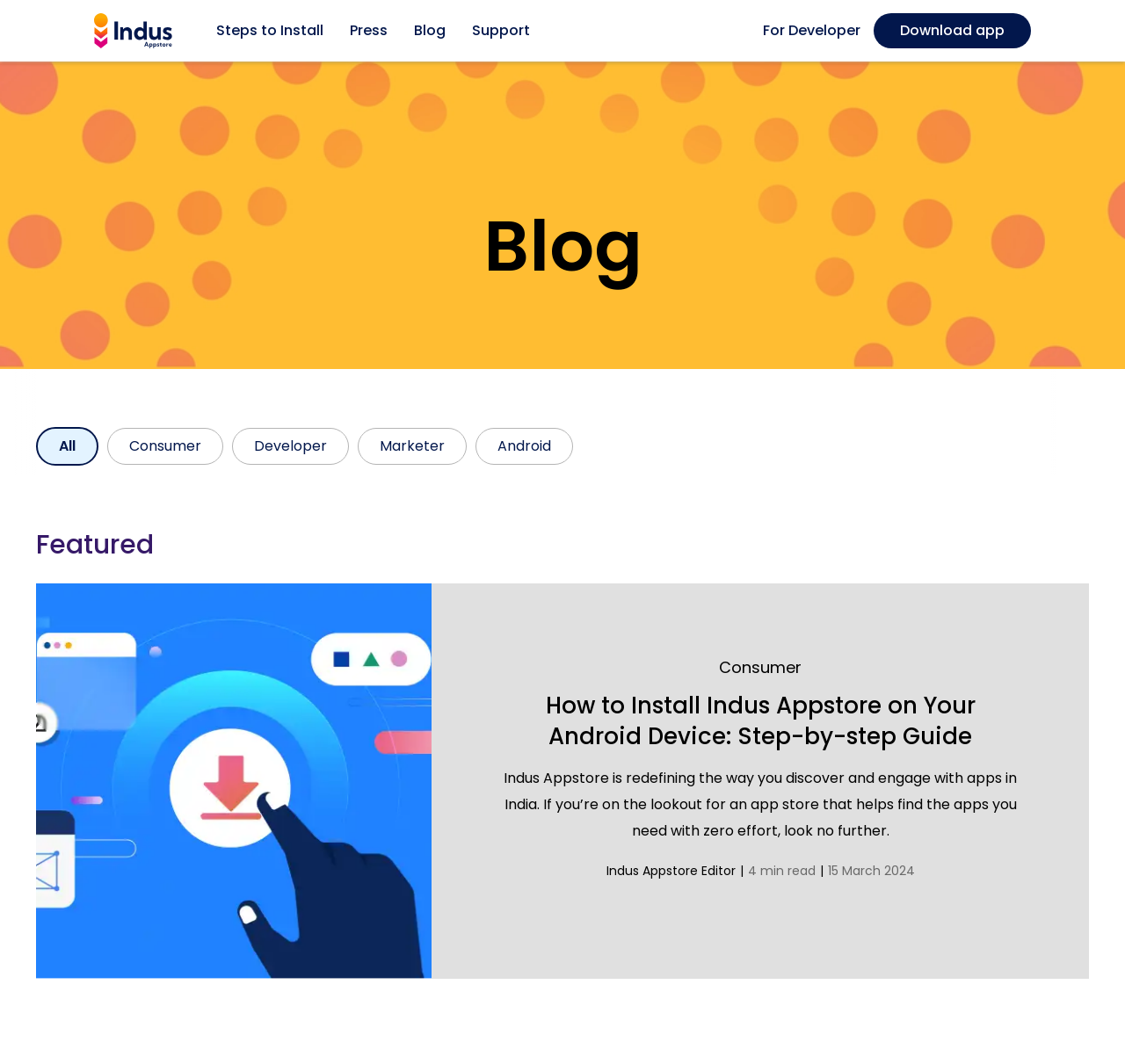Write a detailed summary of the webpage.

The webpage is a blog article page from Indus Appstore. At the top, there is a header section with the Indus logo on the left, followed by a series of links, including "Steps to Install", "Press", "Blog", "Support", and "For Developer". On the right side of the header, there is a "Download app" link.

Below the header, there is a large hero image that spans the entire width of the page. Underneath the hero image, there is a heading that reads "Blog". 

To the left of the "Blog" heading, there are five categories listed: "All", "Consumer", "Developer", "Marketer", and "Android". These categories are arranged vertically.

The main content of the page is a featured blog article section. The section is headed by a "Featured" heading, and it contains a link to a blog article with a title "How to Install Indus Appstore on Your Android Device: Step-by-step Guide". The article is categorized under "Consumer" and has a brief summary that reads "Indus Appstore is redefining the way you discover and engage with apps in India. If you’re on the lookout for an app store that helps find the apps you need with zero effort, look no further." The article is attributed to "Indus Appstore Editor" and has a reading time of 4 minutes, published on 15 March 2024. The article is accompanied by a featured image on the left side.